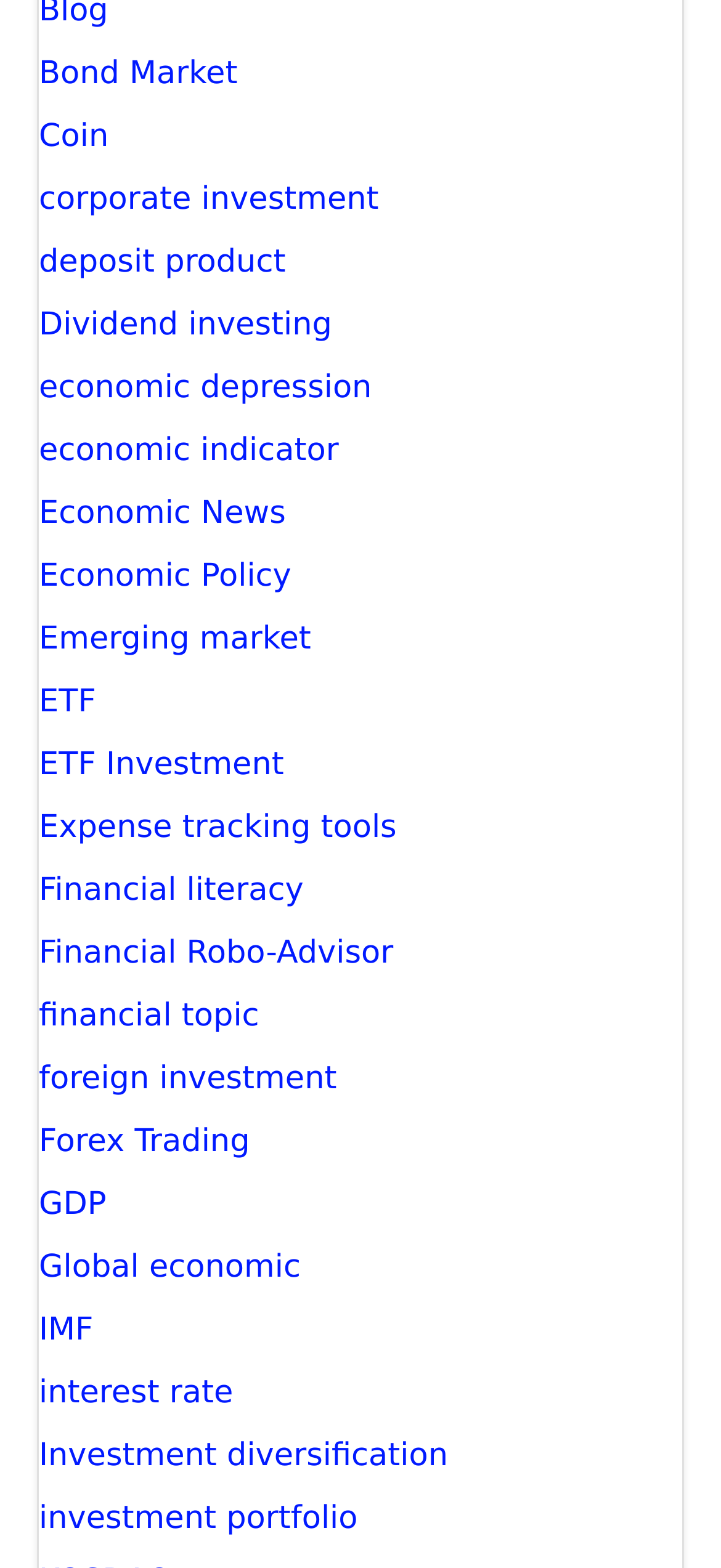Identify the bounding box coordinates of the clickable region to carry out the given instruction: "View information on interest rate".

[0.054, 0.877, 0.323, 0.9]